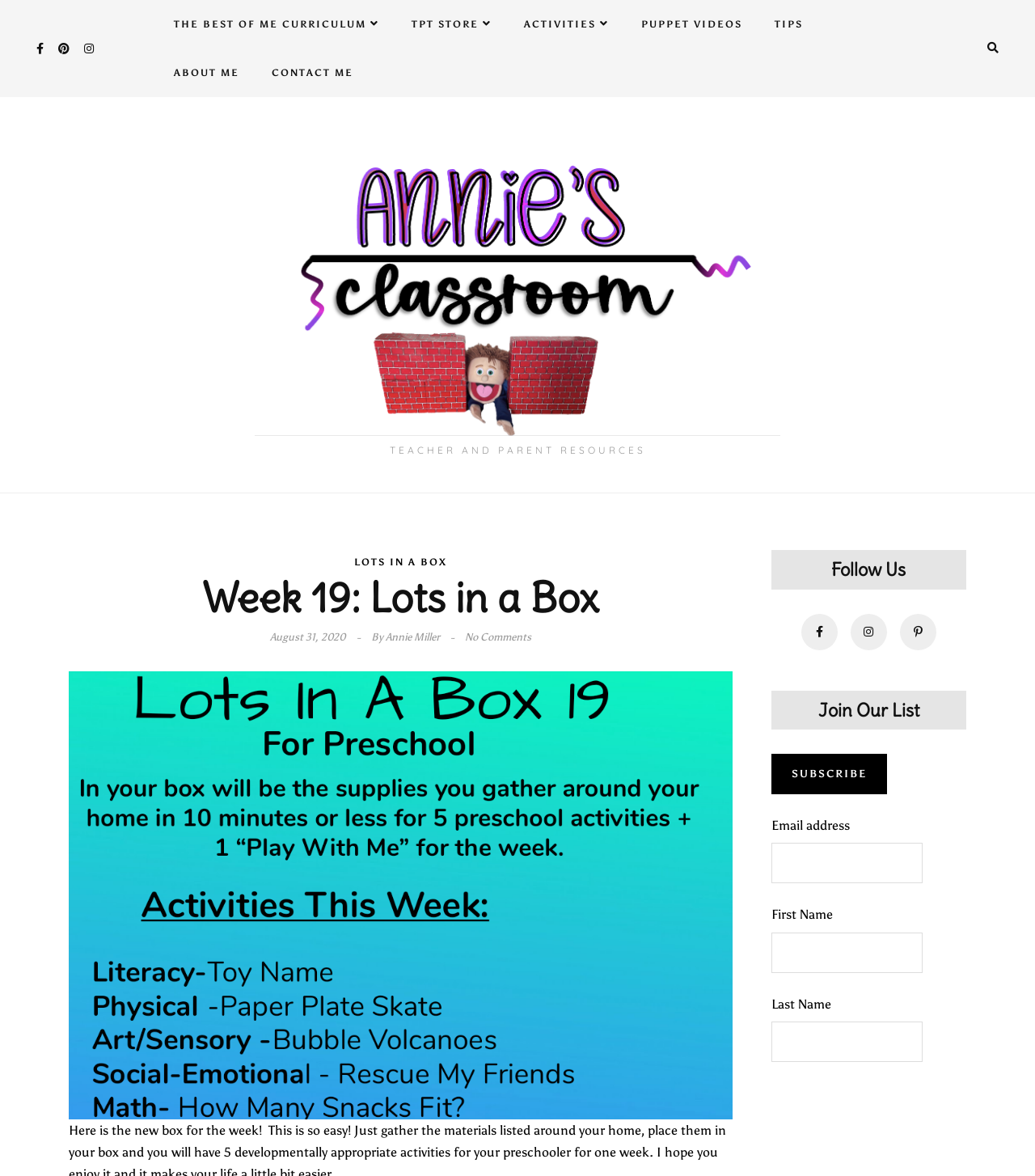Who is the author of the post?
Refer to the image and provide a concise answer in one word or phrase.

Annie Miller